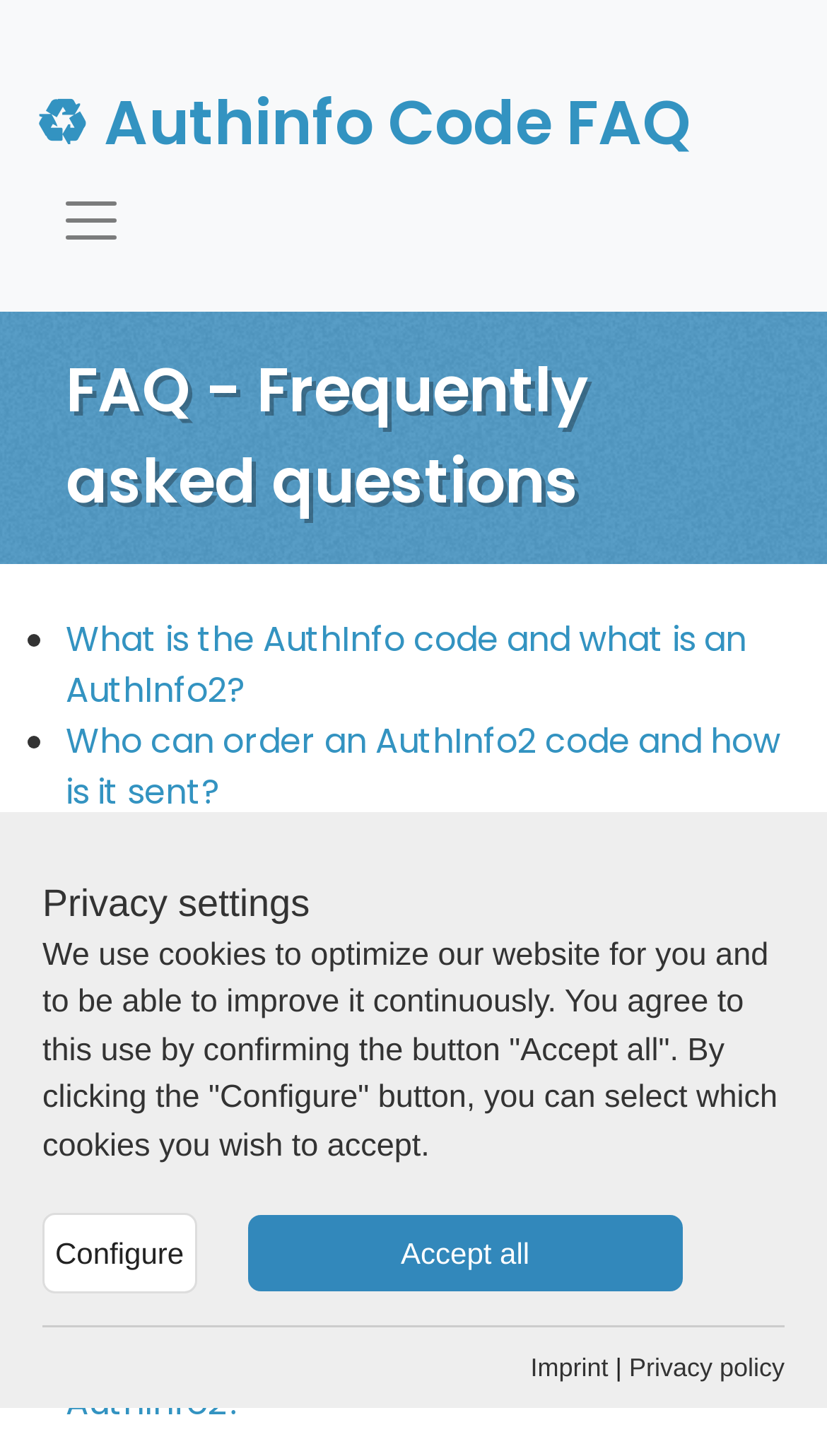Please identify the bounding box coordinates of the element that needs to be clicked to execute the following command: "Expand the navigation". Provide the bounding box using four float numbers between 0 and 1, formatted as [left, top, right, bottom].

[0.041, 0.124, 0.179, 0.179]